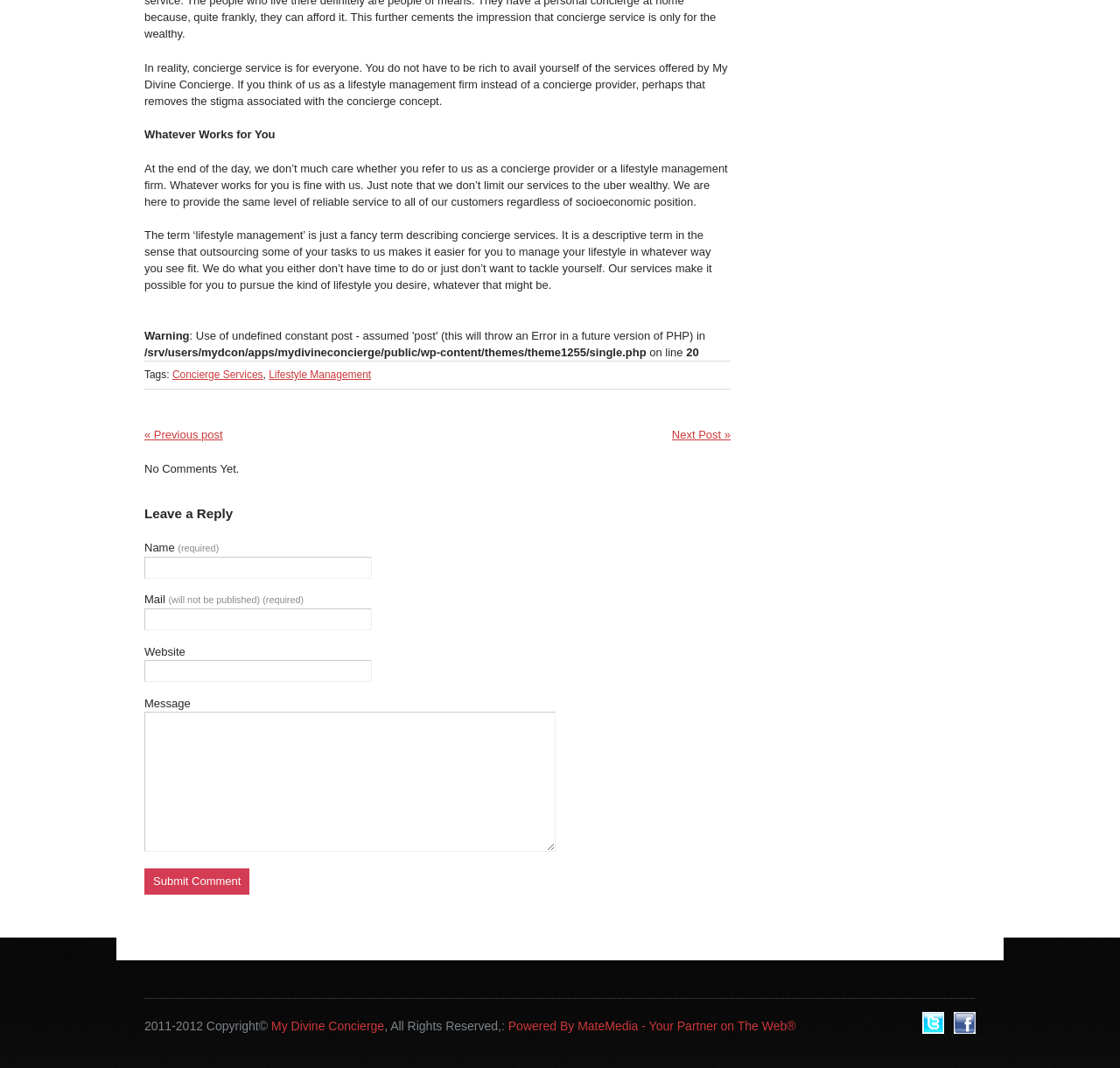Please identify the bounding box coordinates of the region to click in order to complete the task: "Click the 'Next Post »' link". The coordinates must be four float numbers between 0 and 1, specified as [left, top, right, bottom].

[0.6, 0.401, 0.652, 0.413]